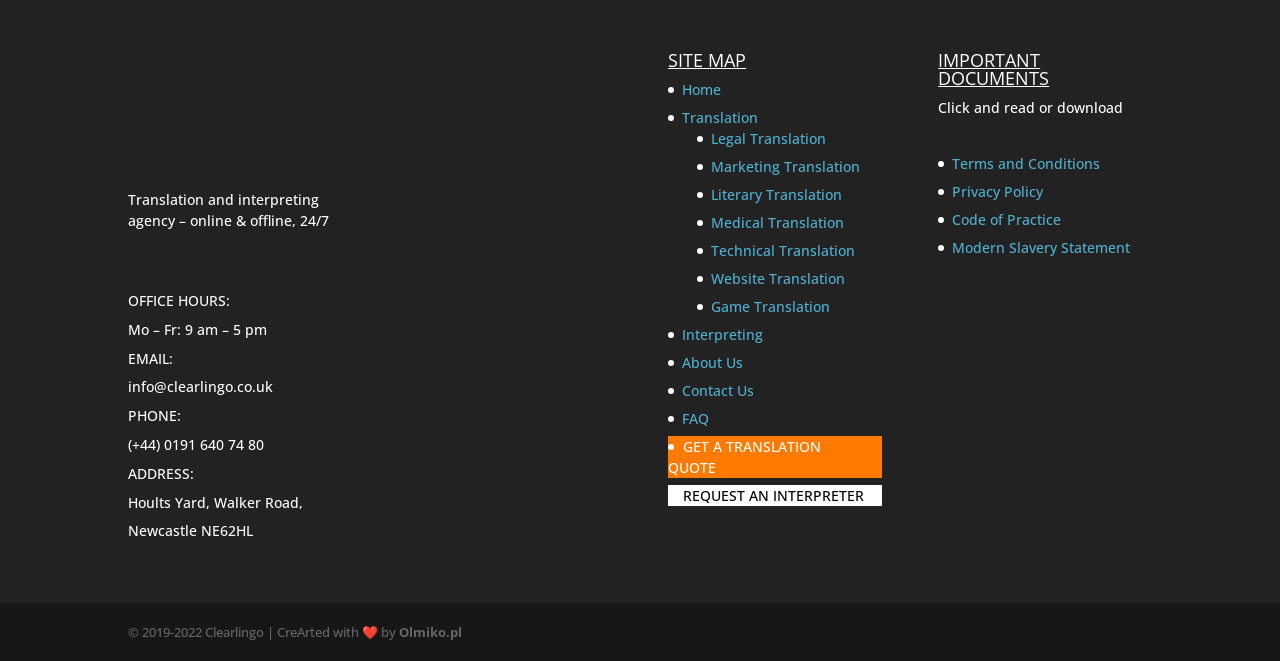What is the email address of the company?
Using the visual information from the image, give a one-word or short-phrase answer.

info@clearlingo.co.uk